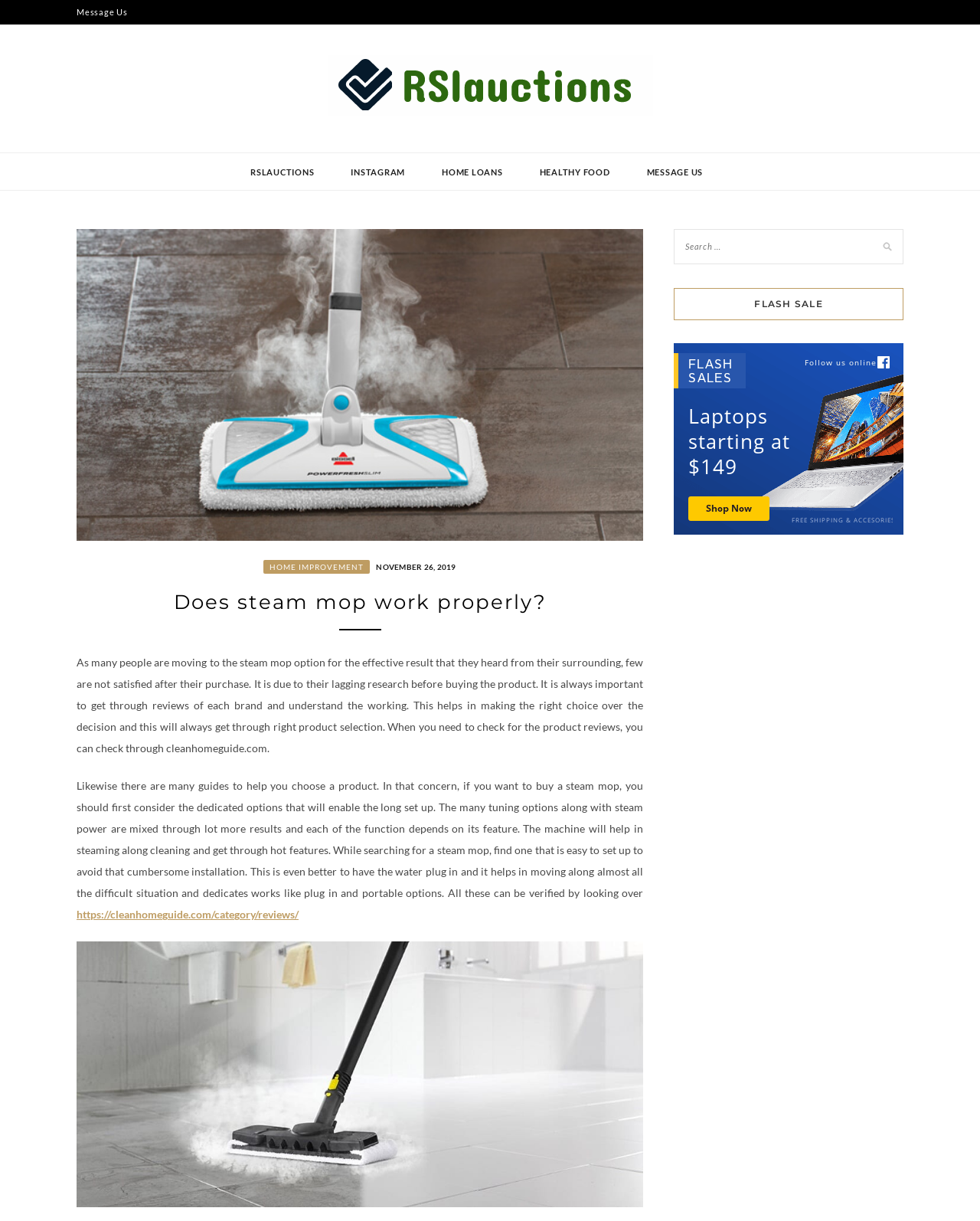Based on the image, please respond to the question with as much detail as possible:
What is the purpose of the steam mop?

The purpose of the steam mop is for steaming and cleaning, as mentioned in the text, which helps in getting through hot features and making the cleaning process easier.